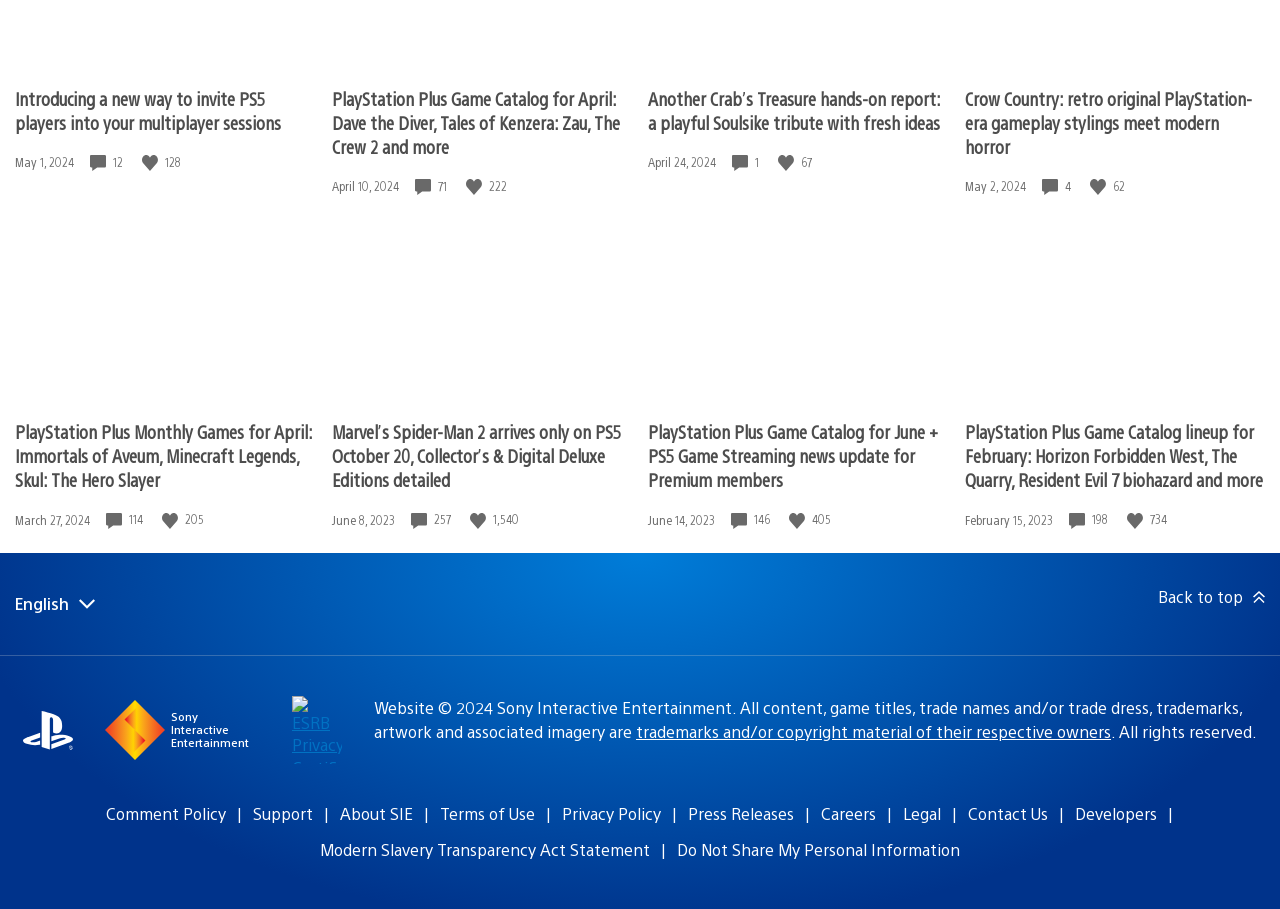Show the bounding box coordinates of the region that should be clicked to follow the instruction: "Read the article 'PlayStation Plus Game Catalog for April: Dave the Diver, Tales of Kenzera: Zau, The Crew 2 and more'."

[0.259, 0.095, 0.494, 0.175]